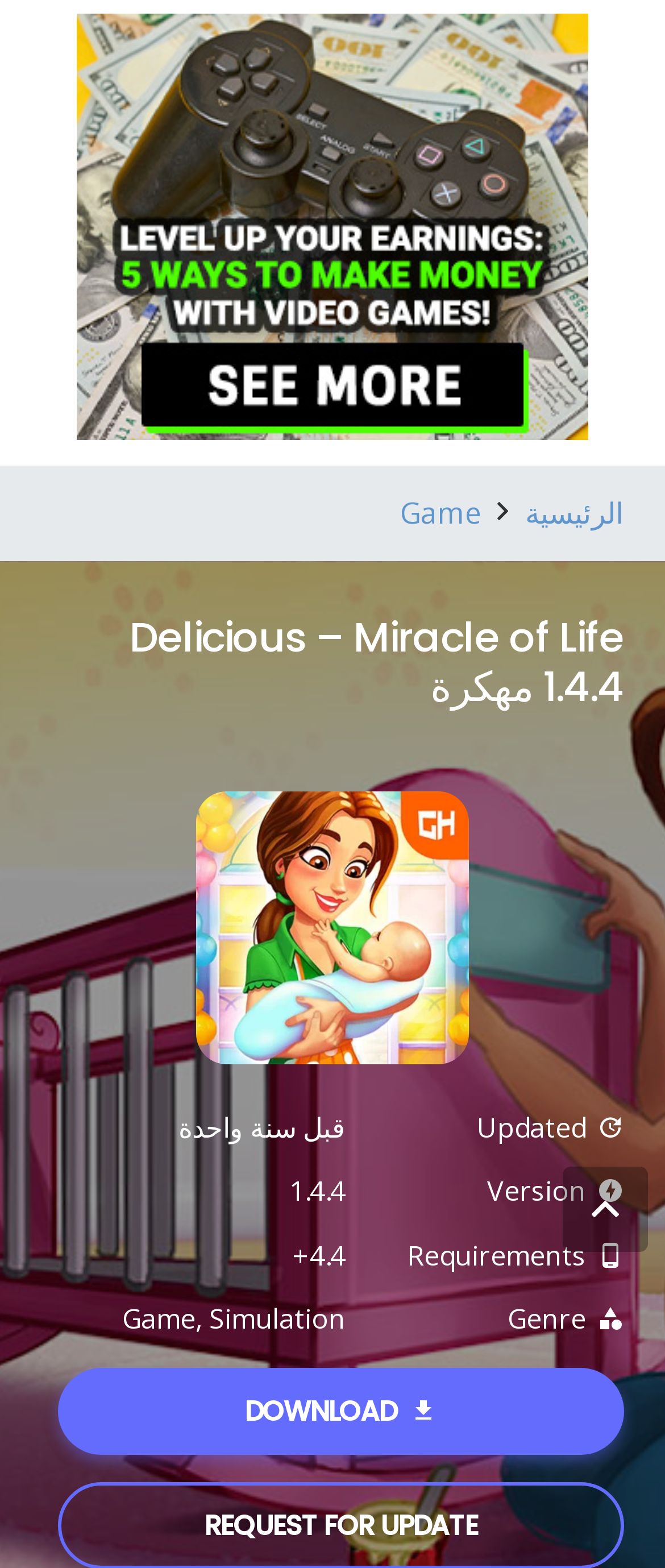Reply to the question below using a single word or brief phrase:
What is the name of the game?

Delicious – Miracle of Life